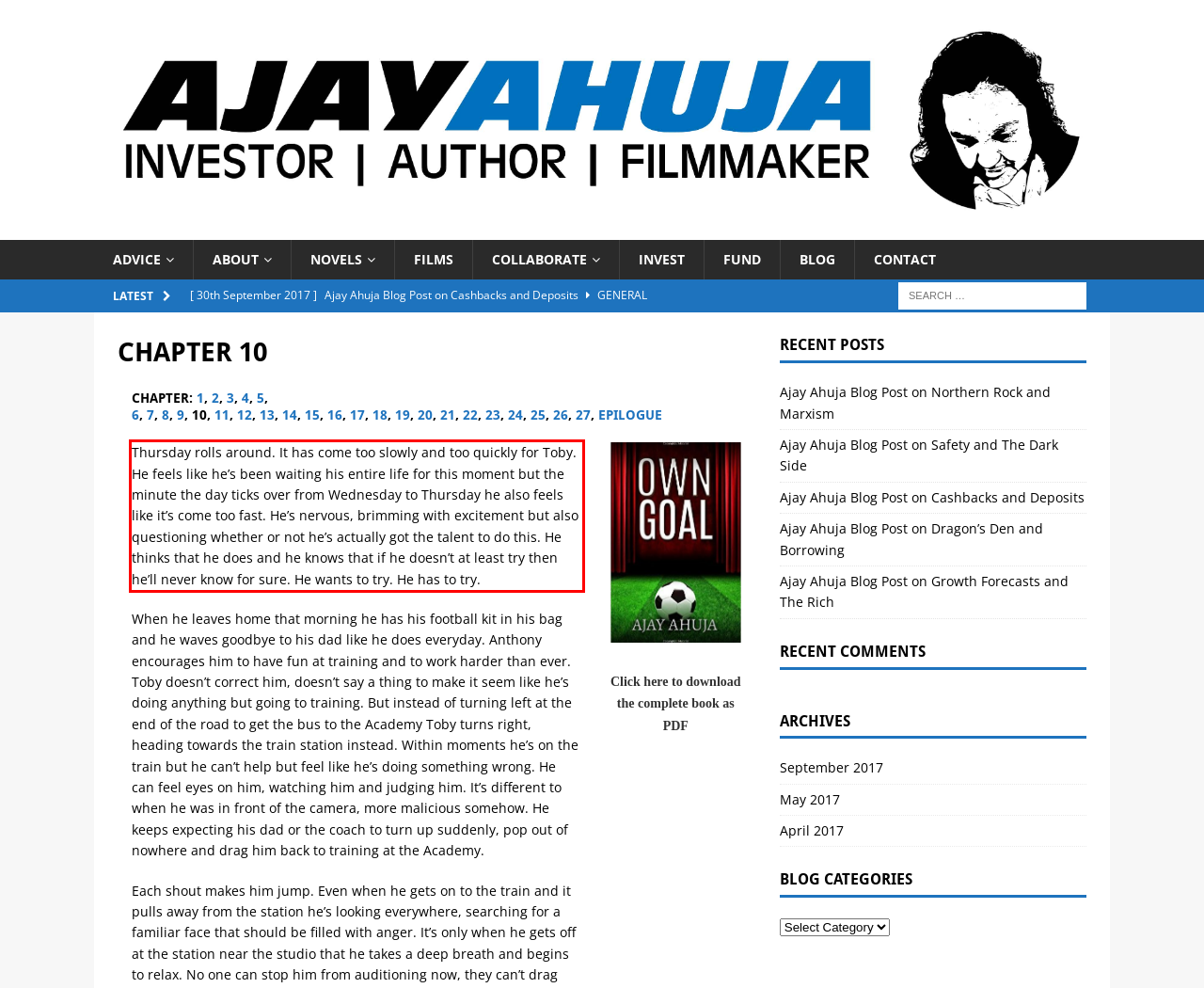Please identify and extract the text content from the UI element encased in a red bounding box on the provided webpage screenshot.

Thursday rolls around. It has come too slowly and too quickly for Toby. He feels like he’s been waiting his entire life for this moment but the minute the day ticks over from Wednesday to Thursday he also feels like it’s come too fast. He’s nervous, brimming with excitement but also questioning whether or not he’s actually got the talent to do this. He thinks that he does and he knows that if he doesn’t at least try then he’ll never know for sure. He wants to try. He has to try.